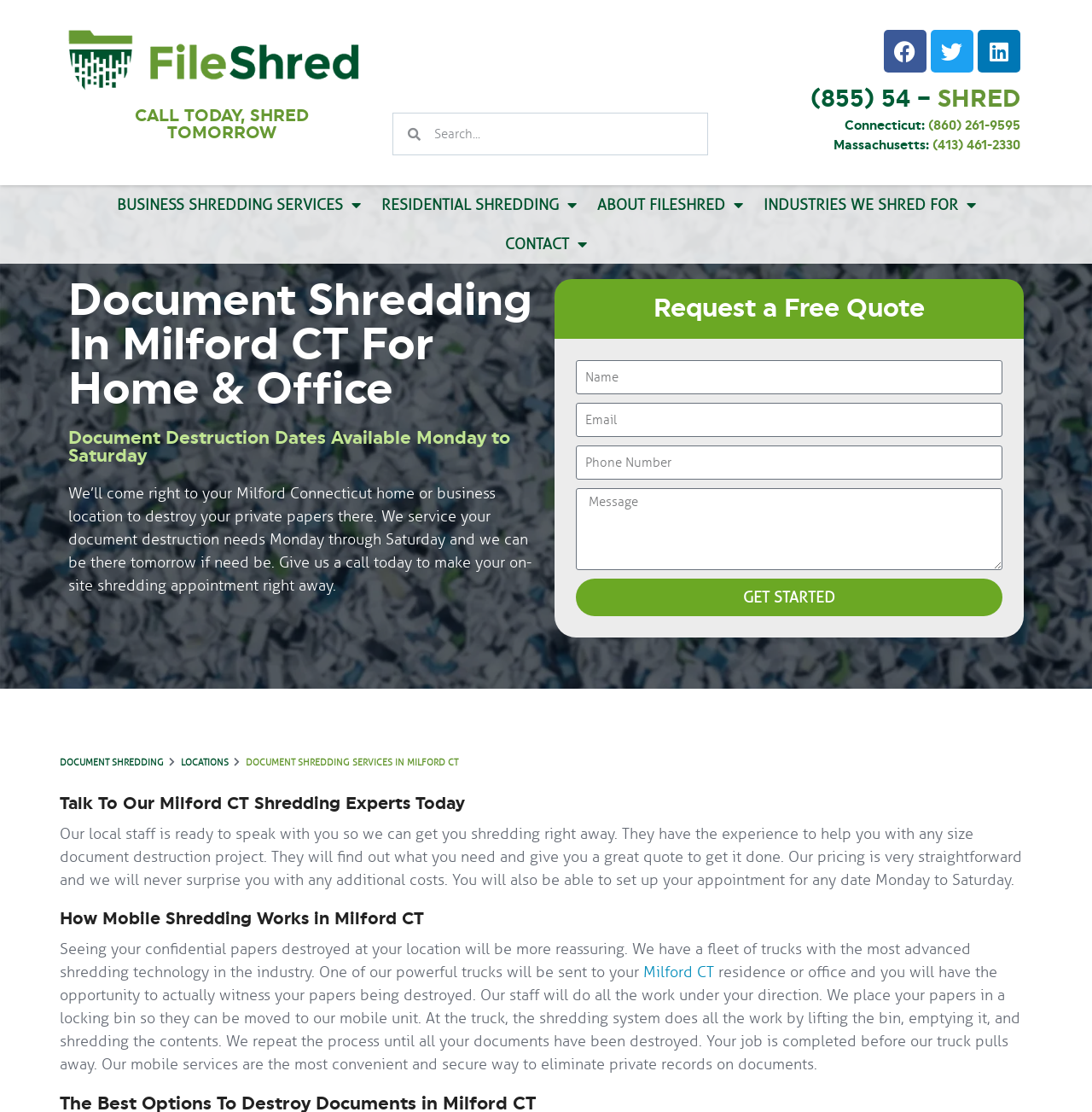What is the benefit of using the company's shredding service?
Please provide a single word or phrase in response based on the screenshot.

Convenience and security